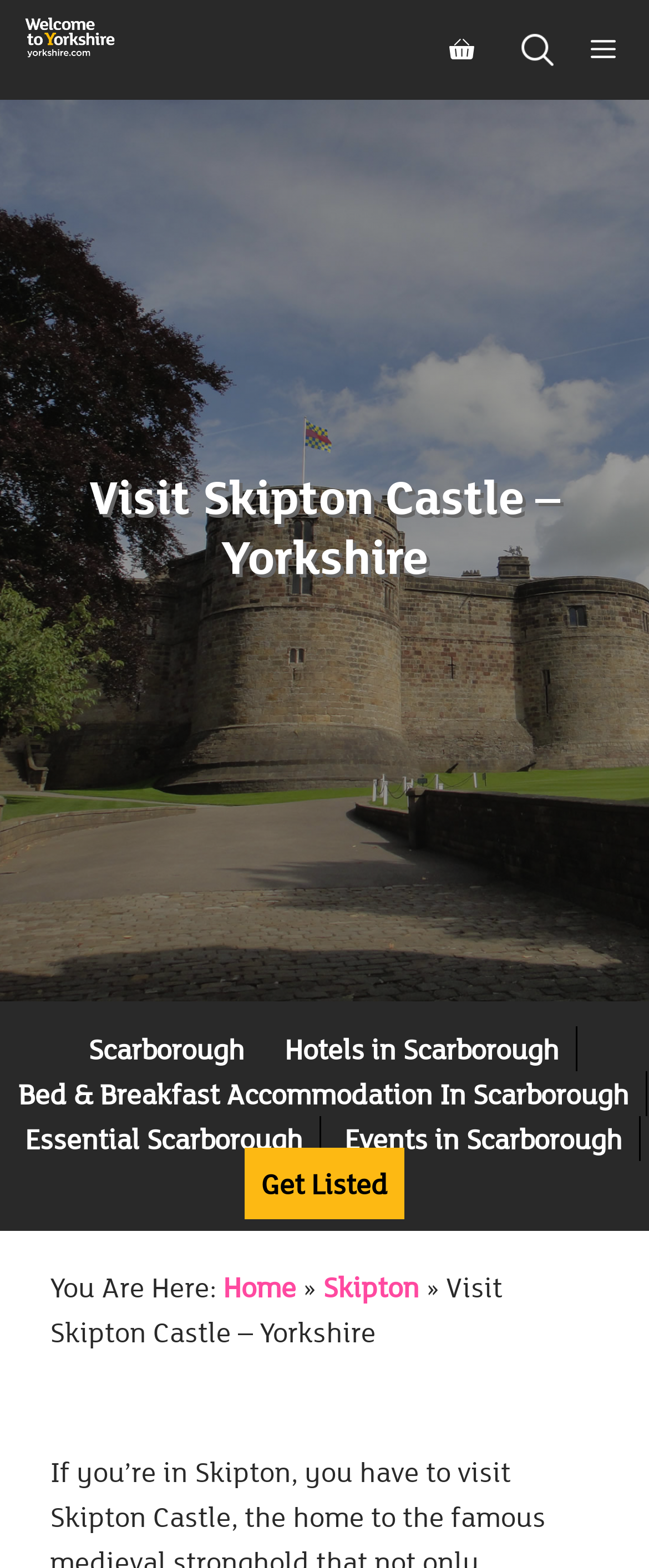Find the bounding box of the element with the following description: "Hotels in Scarborough". The coordinates must be four float numbers between 0 and 1, formatted as [left, top, right, bottom].

[0.438, 0.657, 0.862, 0.681]